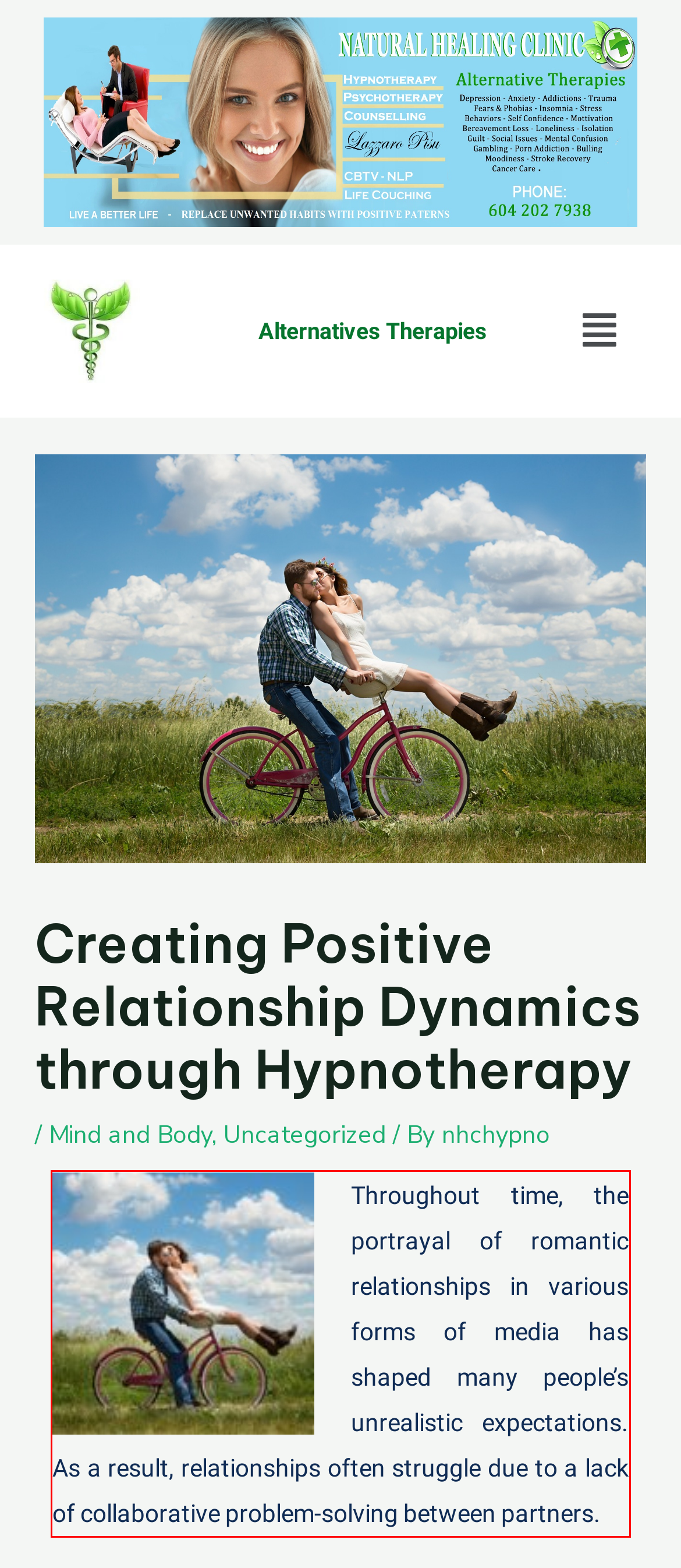Extract and provide the text found inside the red rectangle in the screenshot of the webpage.

Throughout time, the portrayal of romantic relationships in various forms of media has shaped many people’s unrealistic expectations. As a result, relationships often struggle due to a lack of collaborative problem-solving between partners.